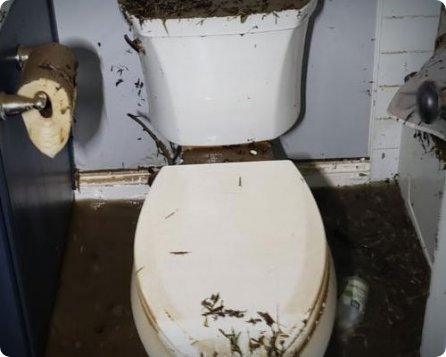Is immediate action required?
Could you please answer the question thoroughly and with as much detail as possible?

The caption emphasizes the urgent need for professional sewage cleanup services, underscoring the risks associated with sewage contamination, such as exposure to harmful bacteria and pathogens, which necessitates immediate action to restore health and safety in the affected area.